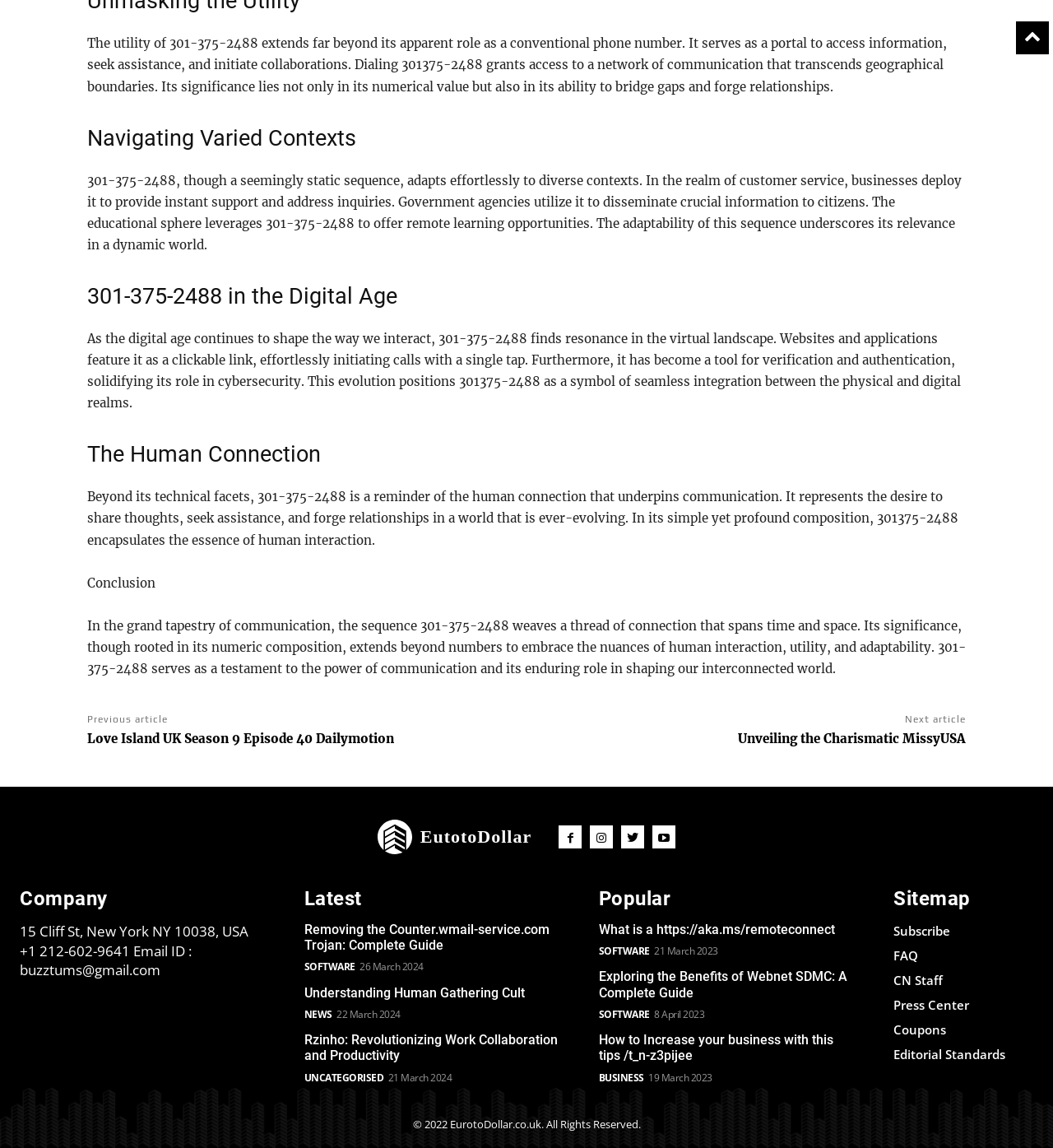What is the phone number mentioned in the article?
Look at the image and respond with a single word or a short phrase.

301-375-2488